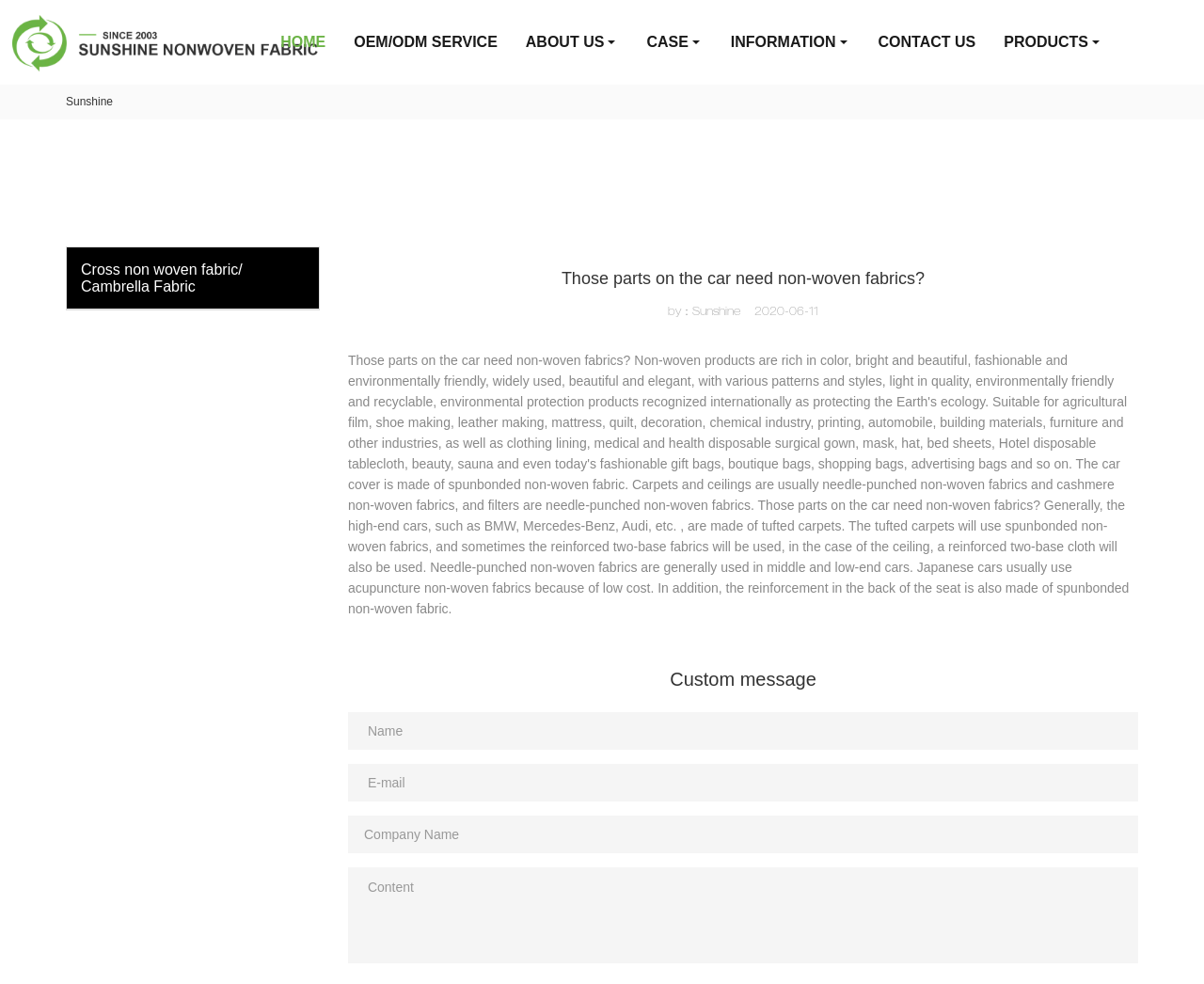Please give a short response to the question using one word or a phrase:
What is the purpose of the textboxes?

To send a custom message